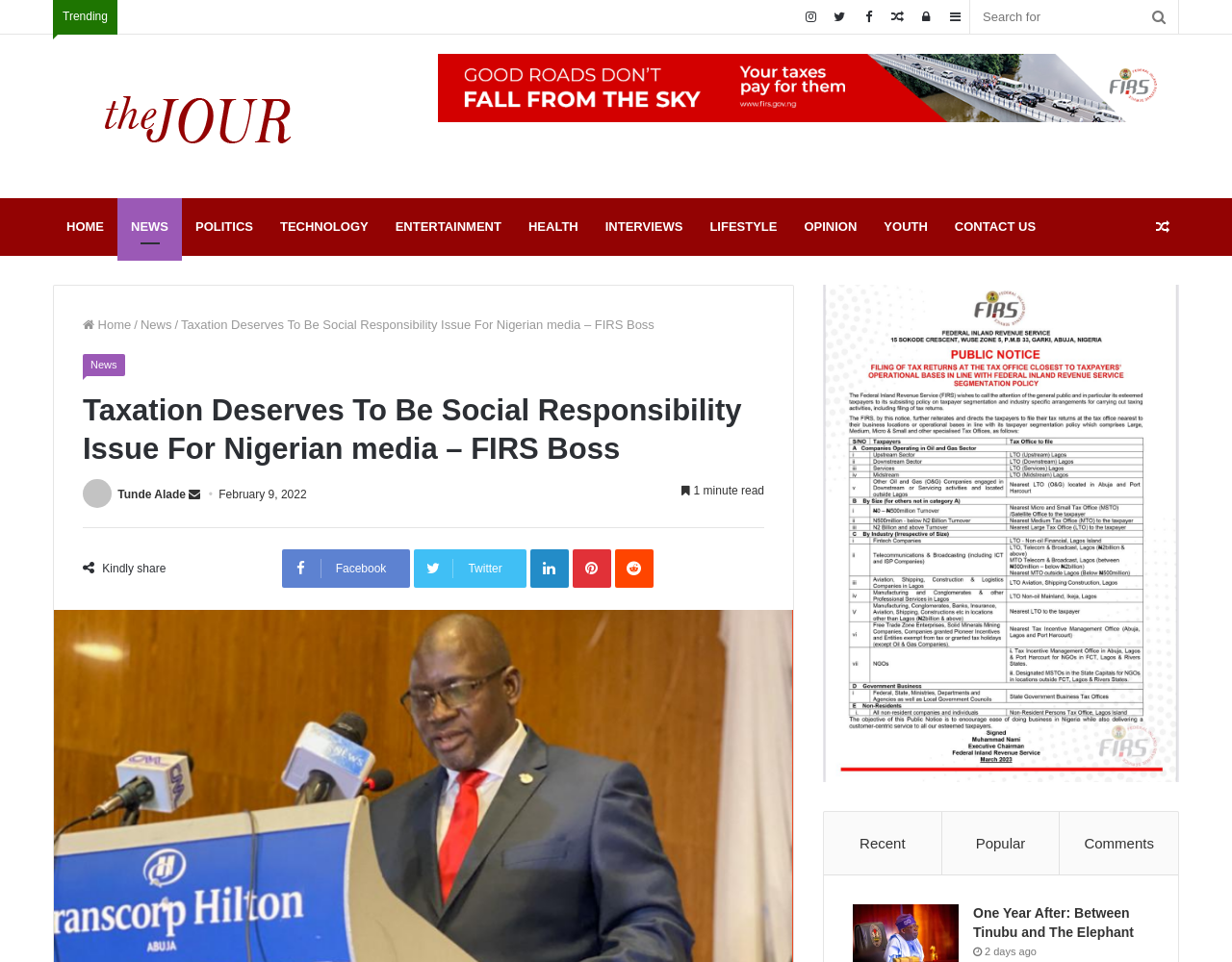Who is the author of the news article?
Please craft a detailed and exhaustive response to the question.

I found this information by examining the link element with the text 'Tunde Alade' below the heading of the news article, which is likely the author's name.